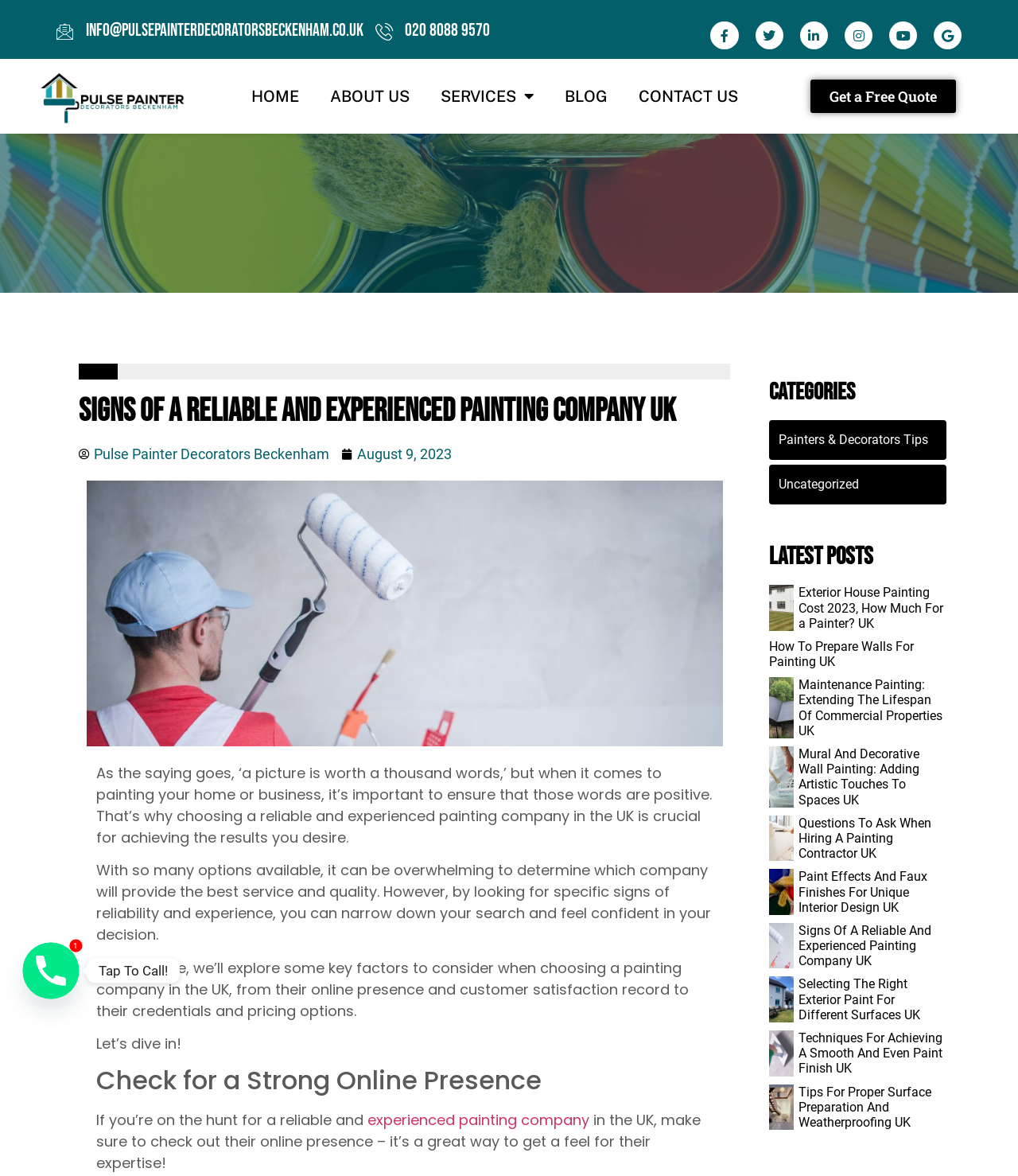Find the bounding box coordinates of the UI element according to this description: "Contact Us".

[0.627, 0.075, 0.725, 0.089]